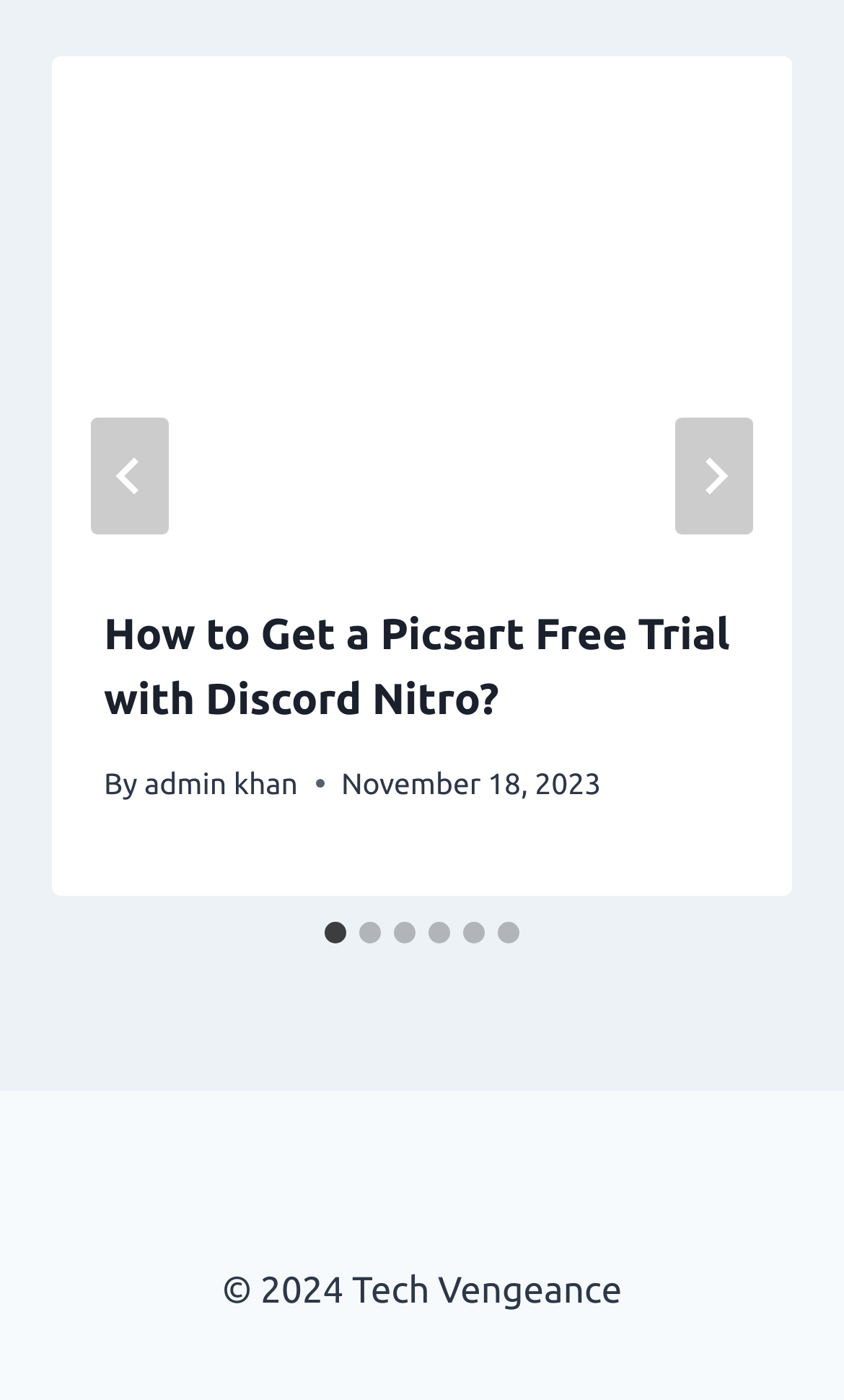Identify the bounding box for the UI element that is described as follows: "admin khan".

[0.171, 0.547, 0.353, 0.571]